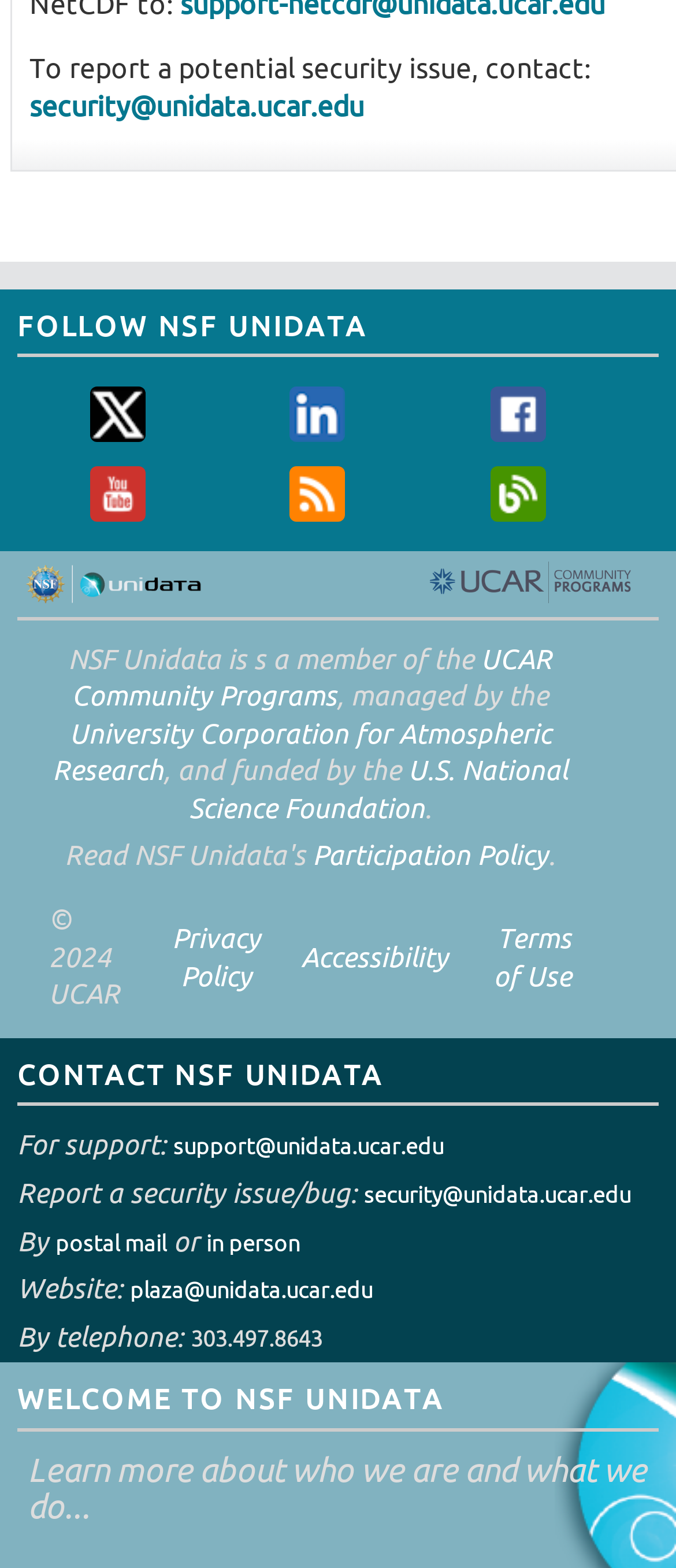Please locate the bounding box coordinates of the element's region that needs to be clicked to follow the instruction: "Read the News@Unidata blog". The bounding box coordinates should be provided as four float numbers between 0 and 1, i.e., [left, top, right, bottom].

[0.337, 0.298, 0.603, 0.333]